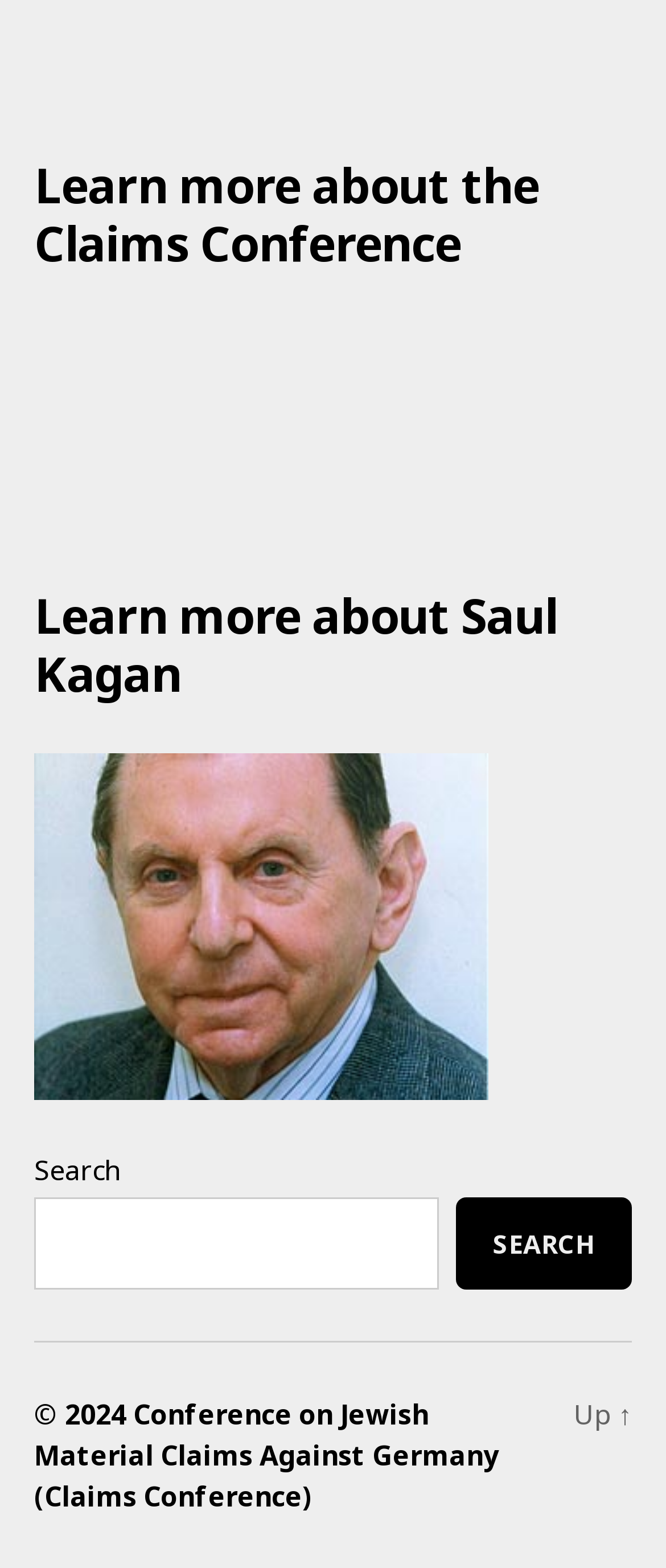What is the name of the person mentioned on the webpage?
Please answer the question with as much detail as possible using the screenshot.

The webpage has a heading that mentions 'Learn more about Saul Kagan', which suggests that Saul Kagan is a person of significance or relevance to the content of the webpage.